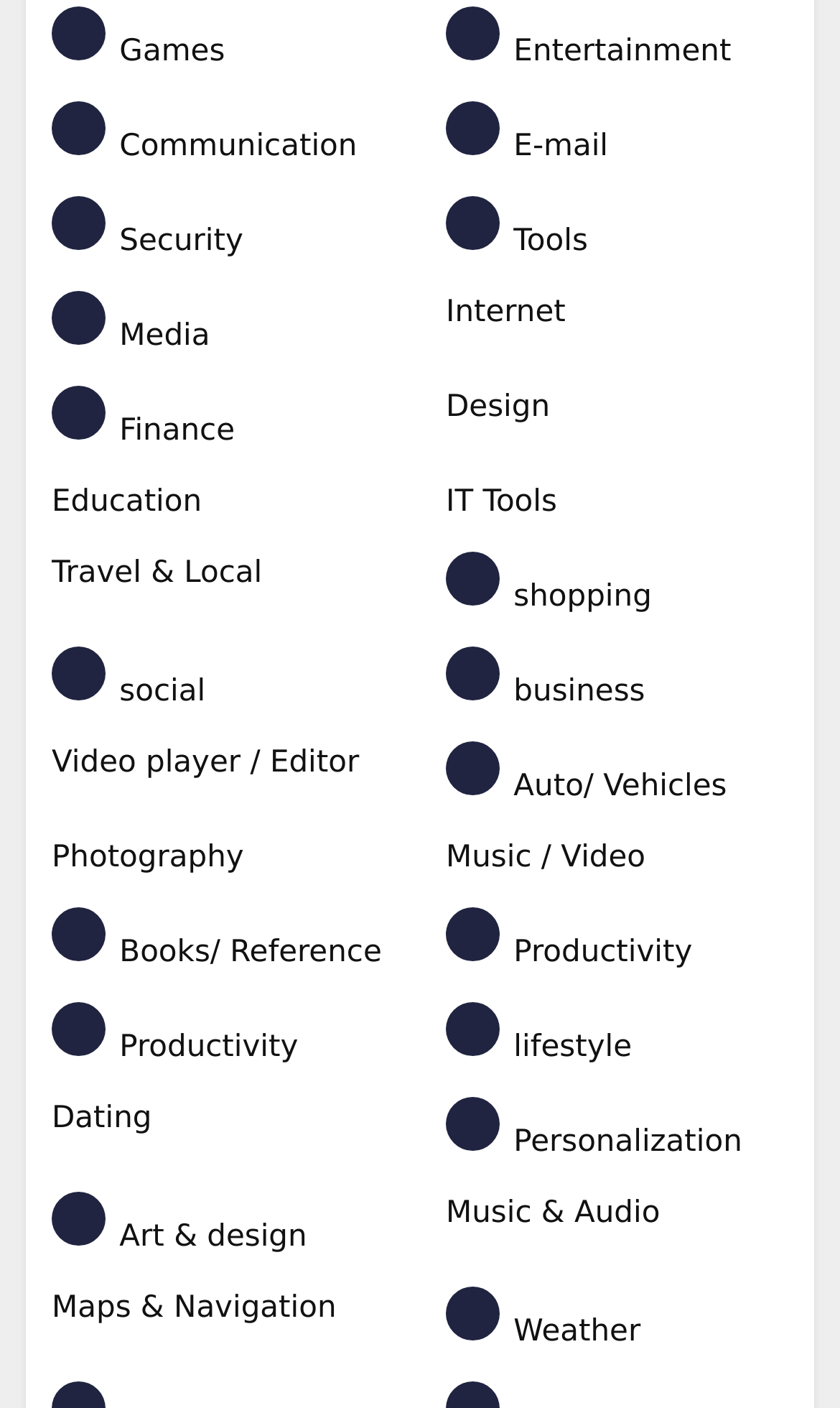Is there a category for education?
Analyze the image and deliver a detailed answer to the question.

I found that there is a category labeled 'Education' with bounding box coordinates [0.062, 0.342, 0.469, 0.374], indicating its position on the left side of the webpage.